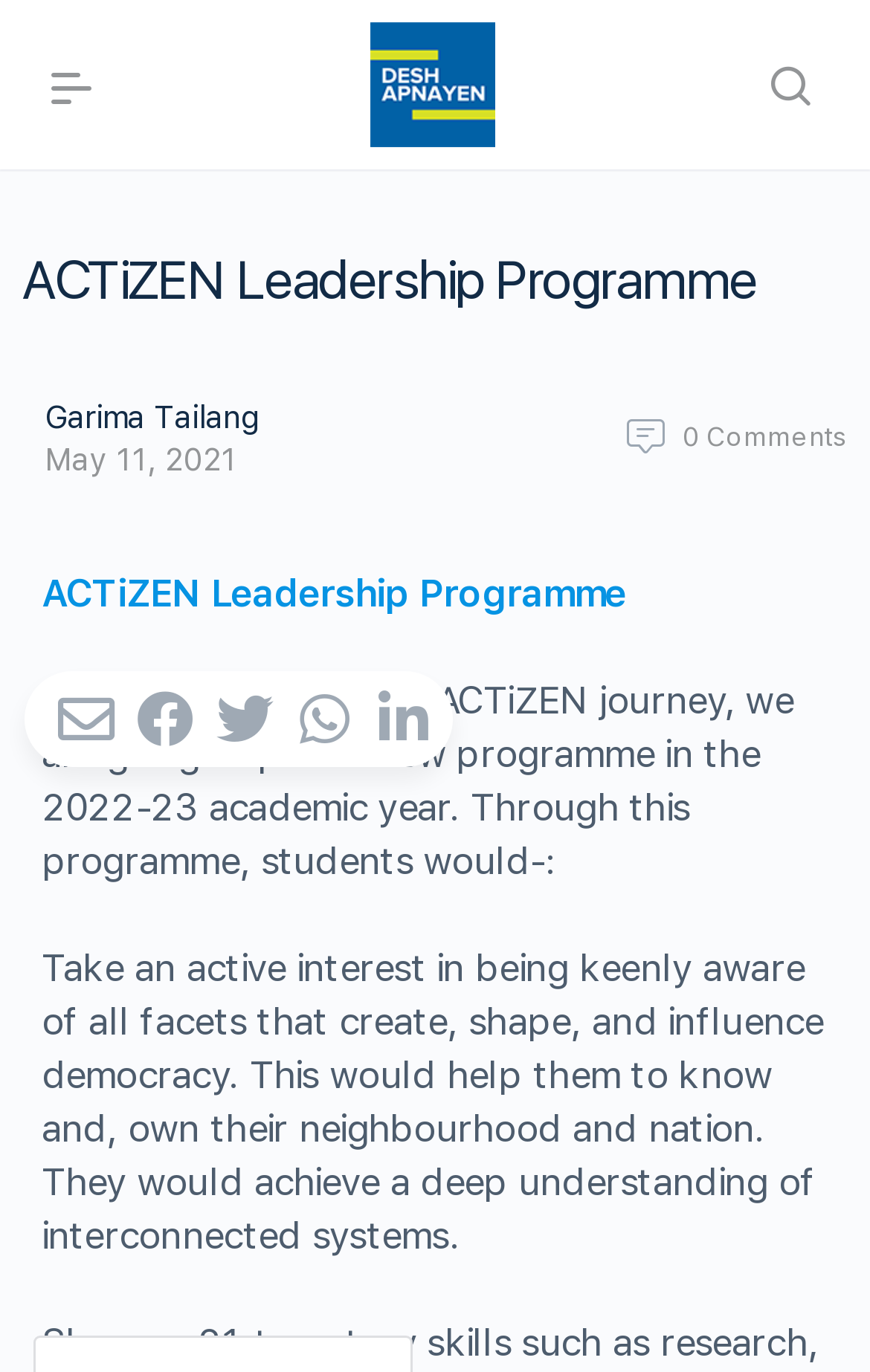Can you identify the bounding box coordinates of the clickable region needed to carry out this instruction: 'Read the article by Garima Tailang'? The coordinates should be four float numbers within the range of 0 to 1, stated as [left, top, right, bottom].

[0.051, 0.291, 0.3, 0.317]